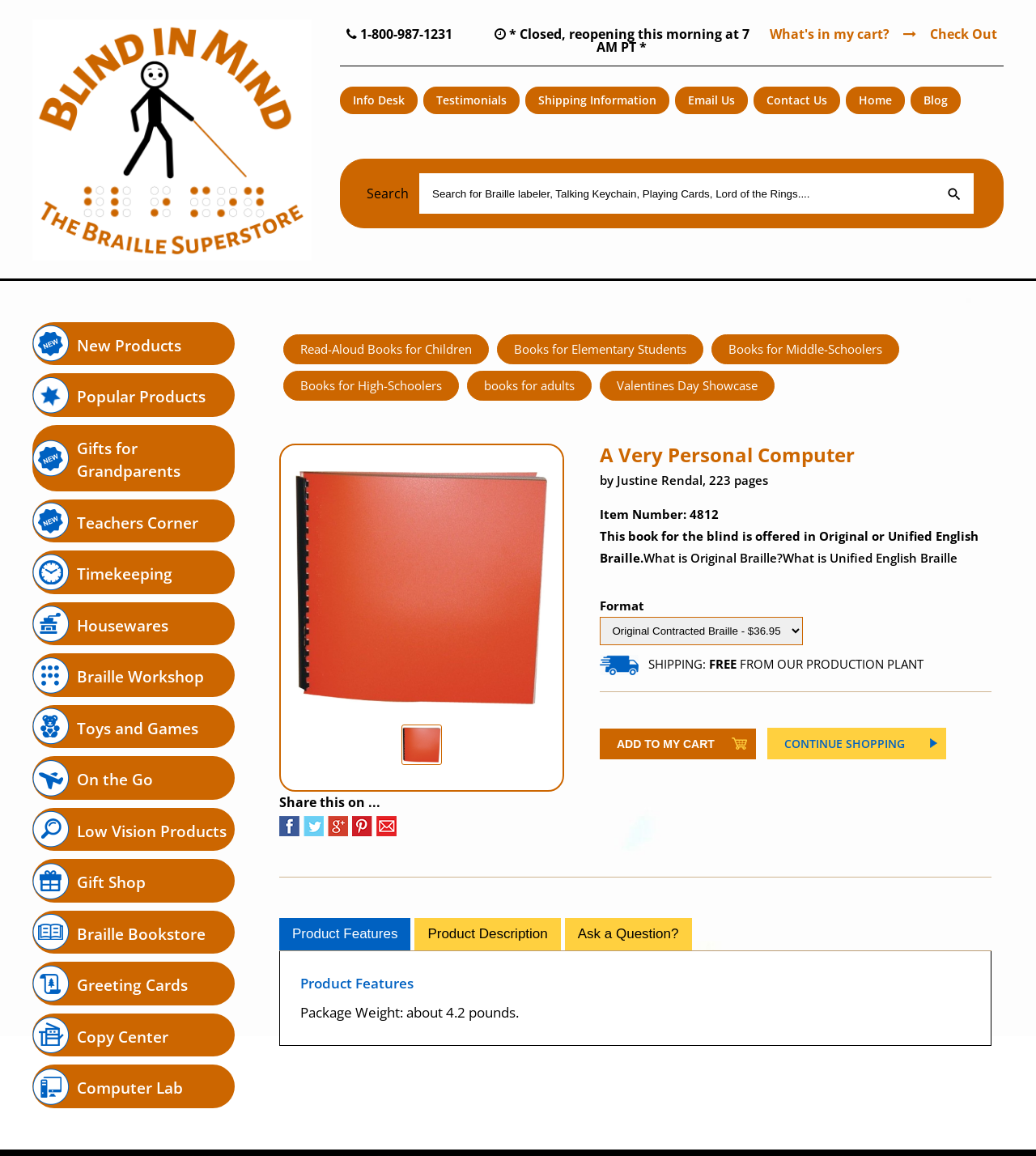What is the main title displayed on this webpage?

A Very Personal Computer